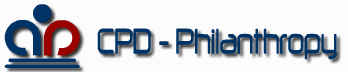Break down the image into a detailed narrative.

The image features the logo for "CPD-Philanthropy," which prominently displays the acronym "CPD" in a stylized design. The letters "C" and "P" are crafted in a bold blue color, while the "D" showcases a deep red hue, creating a striking visual contrast. Above the letters is a design element featuring three circular shapes, suggesting a sense of community or connection. The word "Philanthropy" follows in a sleek, modern font, reinforcing the mission of the organization to support charitable endeavors. This logo symbolizes the commitment of CPD-Philanthropy to provide continuing professional development in ways that benefit both legal professionals and charitable projects.